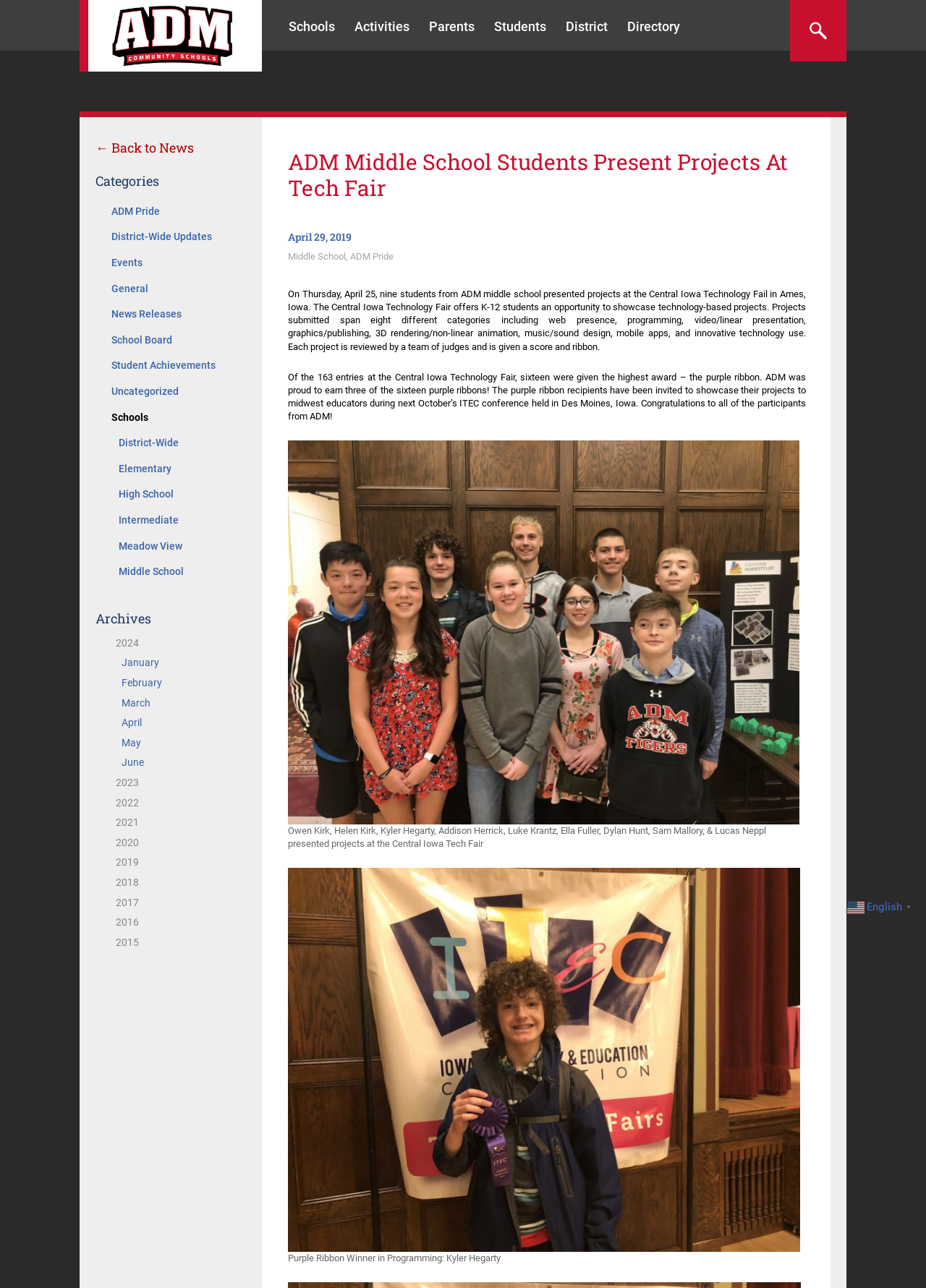Given the webpage screenshot and the description, determine the bounding box coordinates (top-left x, top-left y, bottom-right x, bottom-right y) that define the location of the UI element matching this description: aria-label="Search input" name="phrase" placeholder="Search here.."

[0.711, 0.02, 0.825, 0.039]